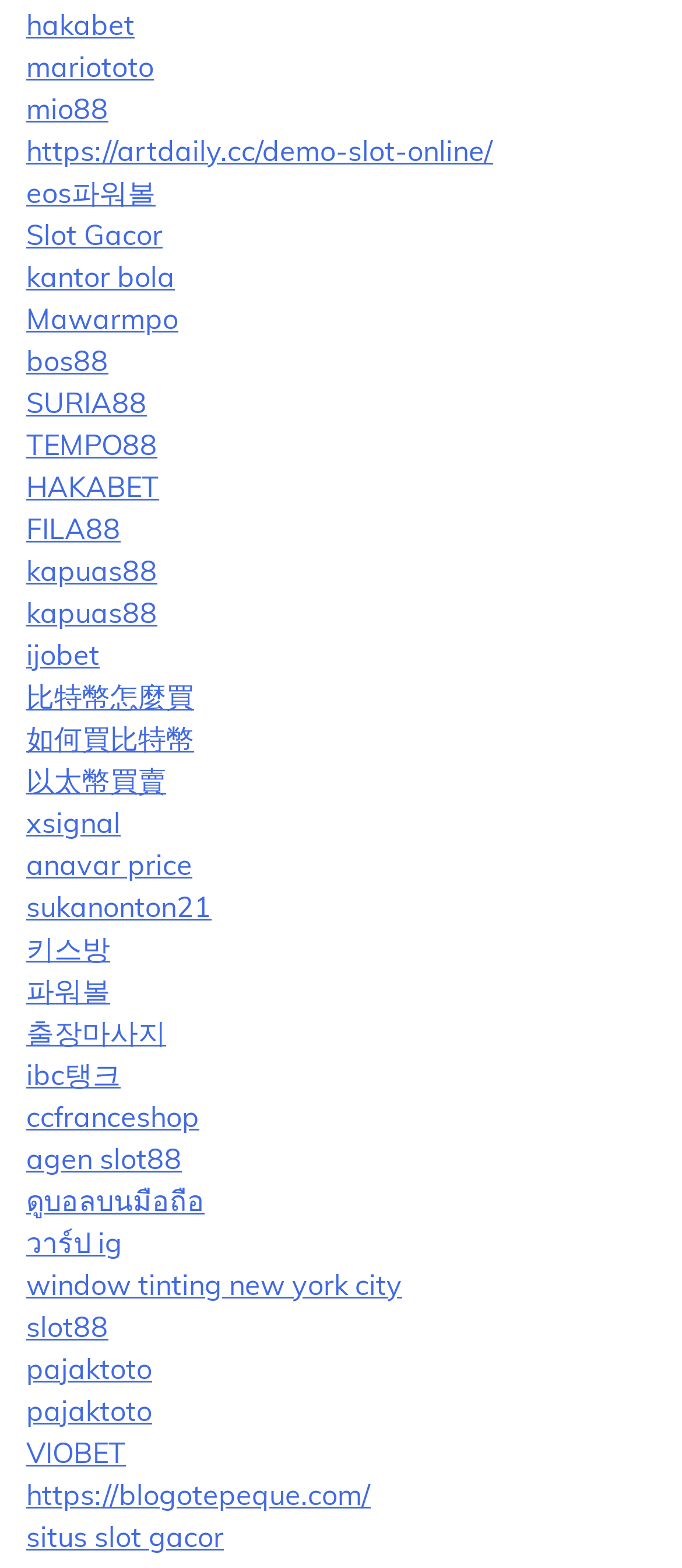Please identify the bounding box coordinates of the element's region that I should click in order to complete the following instruction: "Visit the Slot Gacor website". The bounding box coordinates consist of four float numbers between 0 and 1, i.e., [left, top, right, bottom].

[0.038, 0.138, 0.238, 0.16]